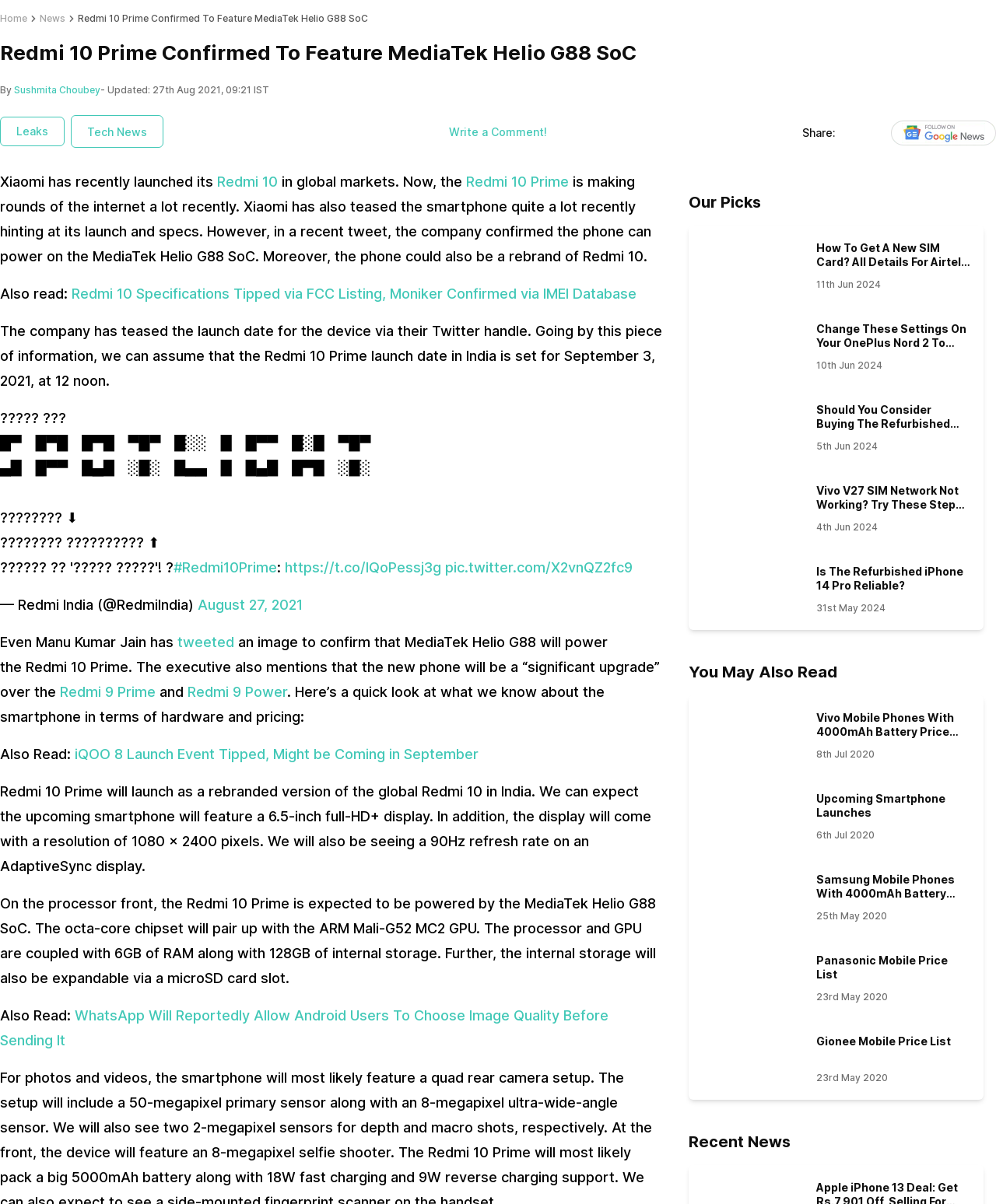Can you extract the headline from the webpage for me?

Redmi 10 Prime Confirmed To Feature MediaTek Helio G88 SoC